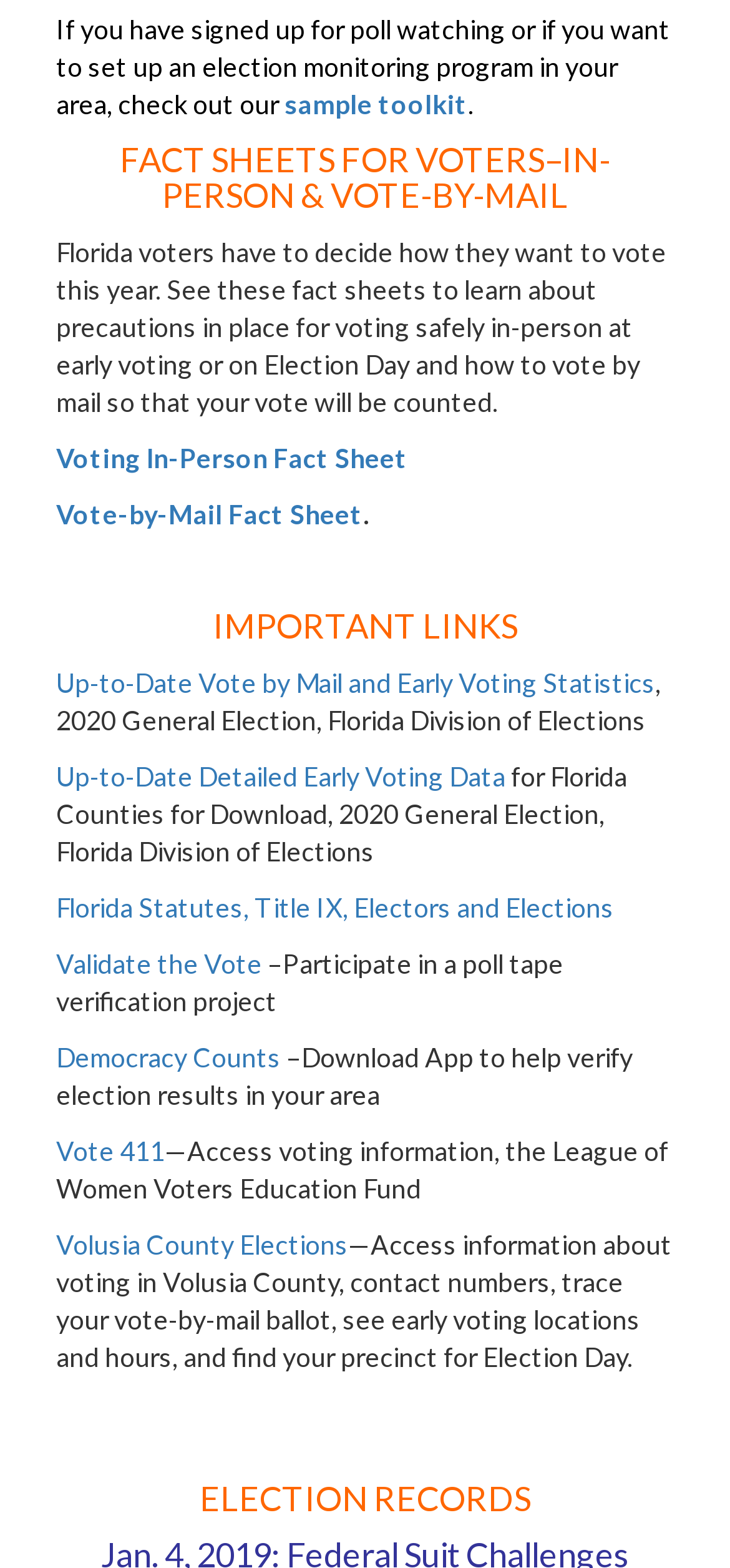What is the purpose of the 'Democracy Counts' link?
Kindly answer the question with as much detail as you can.

The 'Democracy Counts' link is part of the 'IMPORTANT LINKS' section, and its purpose is to download an app to help verify election results in one's area, as described in the adjacent text.